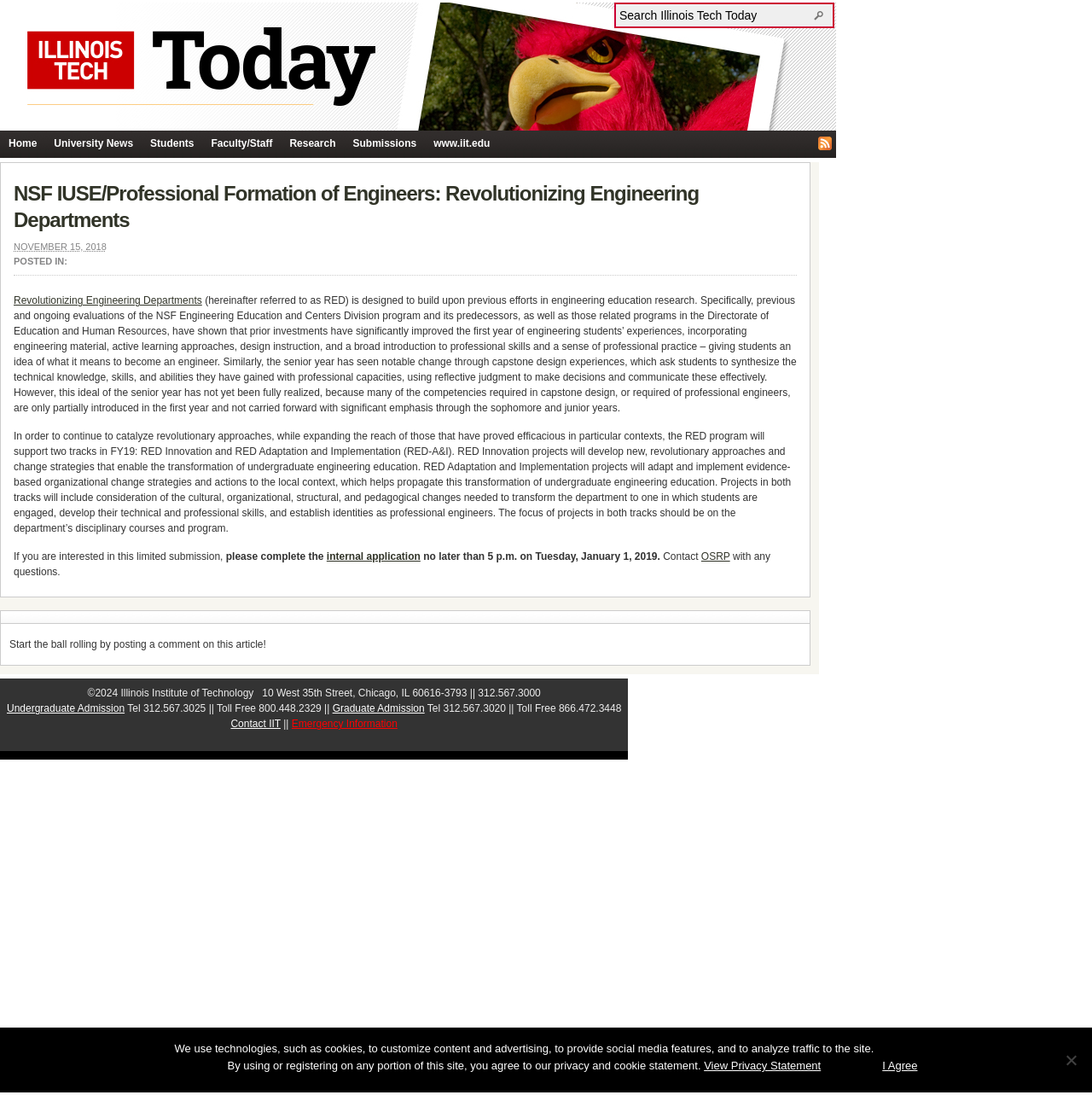Provide a brief response to the question using a single word or phrase: 
What is the deadline for submitting an internal application?

January 1, 2019